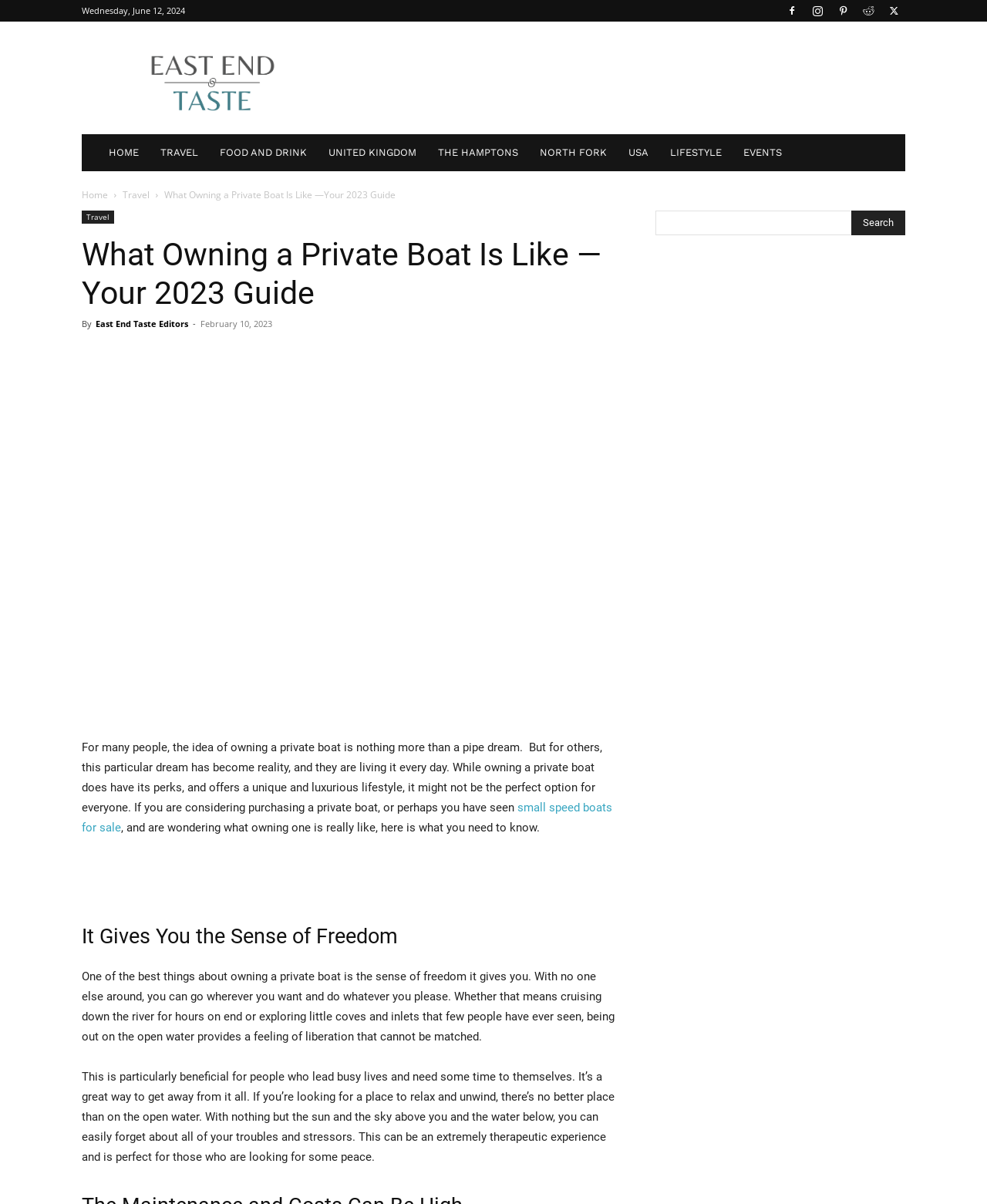What is the purpose of the search bar?
Utilize the image to construct a detailed and well-explained answer.

The search bar is located at the top-right corner of the webpage and is accompanied by a 'Search' button. Its purpose is to allow users to search for specific content within the website.